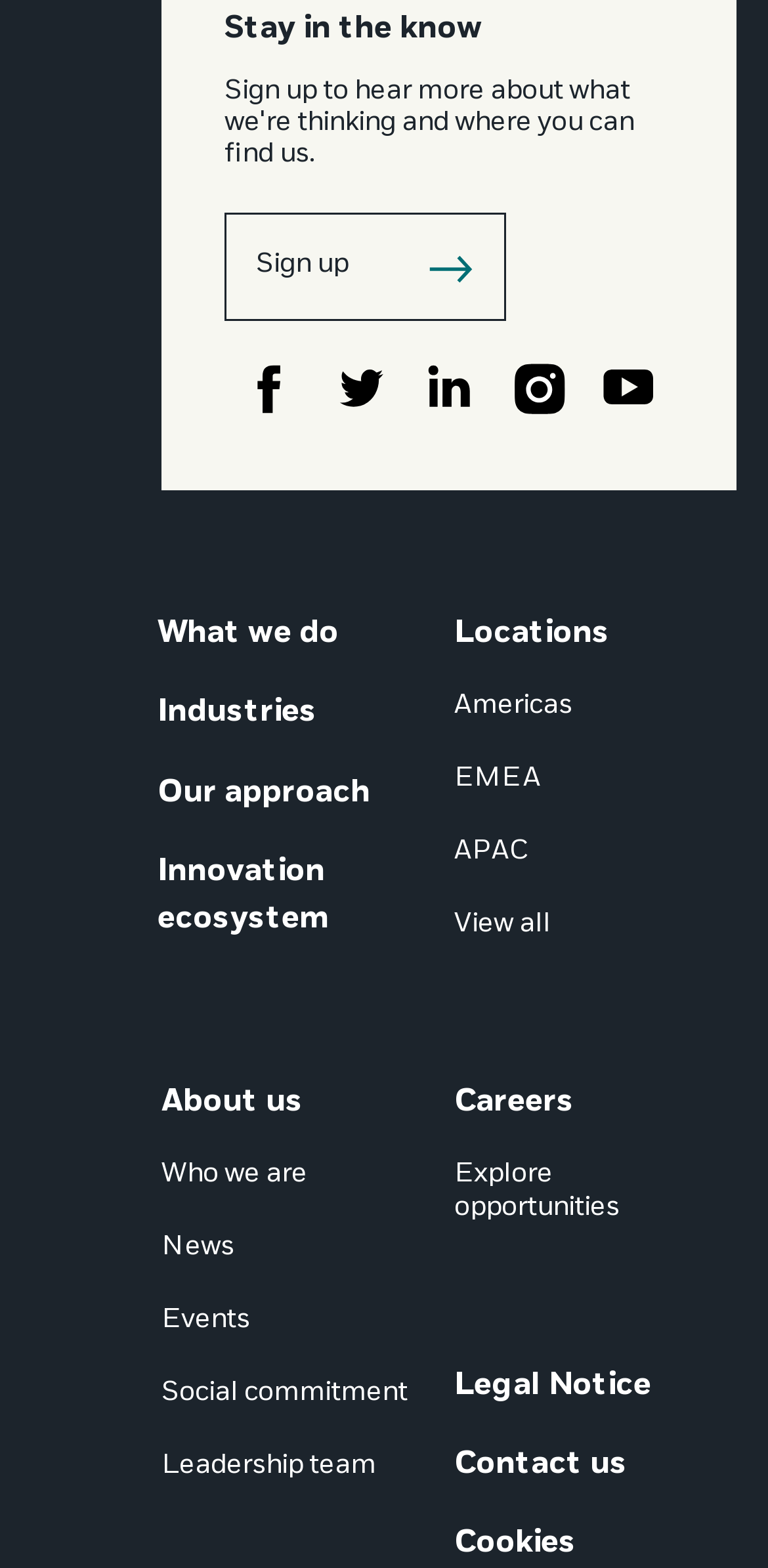Identify the bounding box coordinates for the UI element described as: "Innovation ecosystem". The coordinates should be provided as four floats between 0 and 1: [left, top, right, bottom].

[0.205, 0.541, 0.431, 0.599]